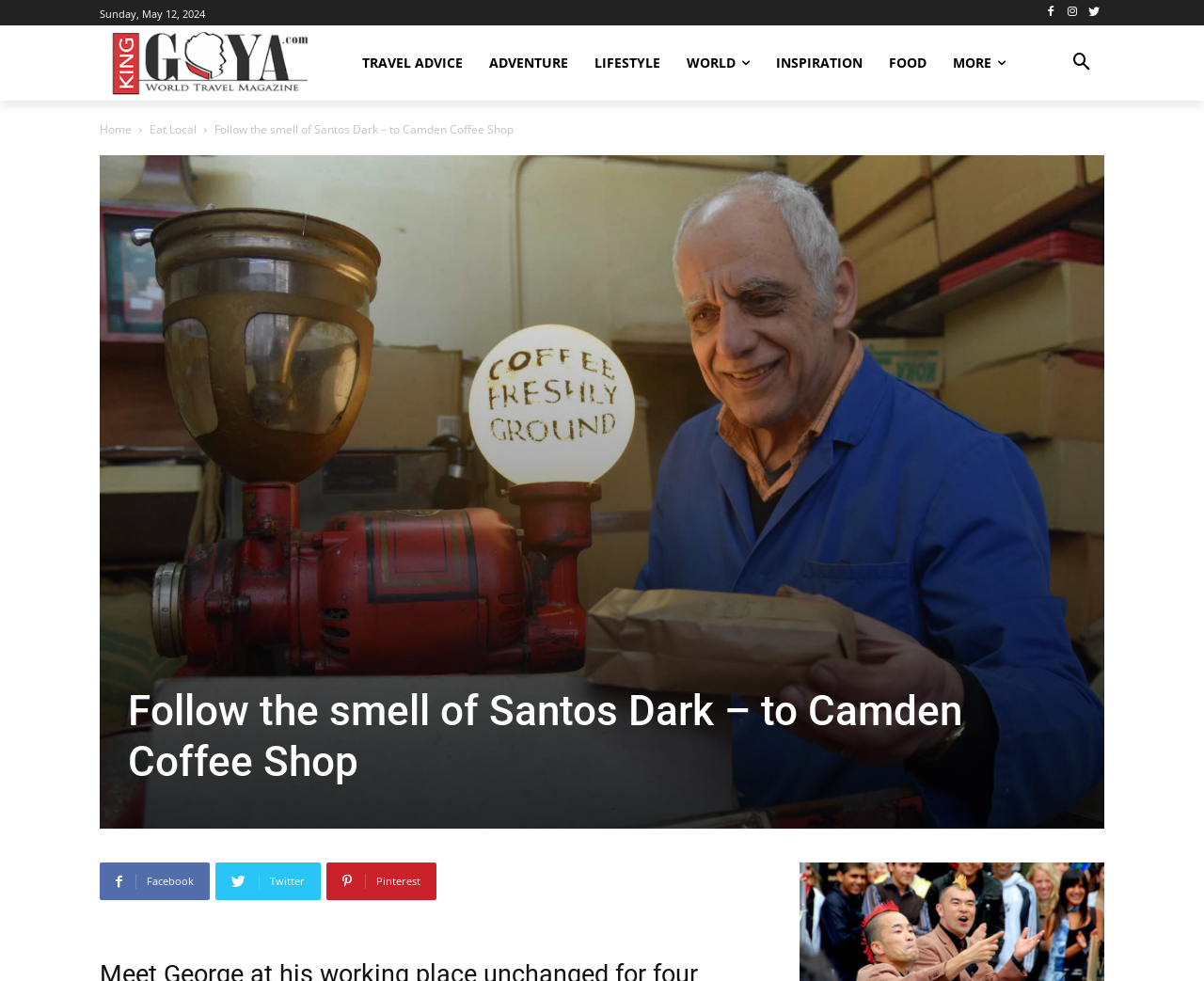Please identify the bounding box coordinates of the element that needs to be clicked to execute the following command: "Click on MORE". Provide the bounding box using four float numbers between 0 and 1, formatted as [left, top, right, bottom].

[0.791, 0.055, 0.823, 0.073]